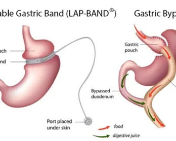What is the function of the port placed under the skin?
Please give a well-detailed answer to the question.

The port placed under the skin is used to access and adjust the size of the Adjustable Gastric Band, which in turn controls the size of the stomach pouch and aids in hunger management.